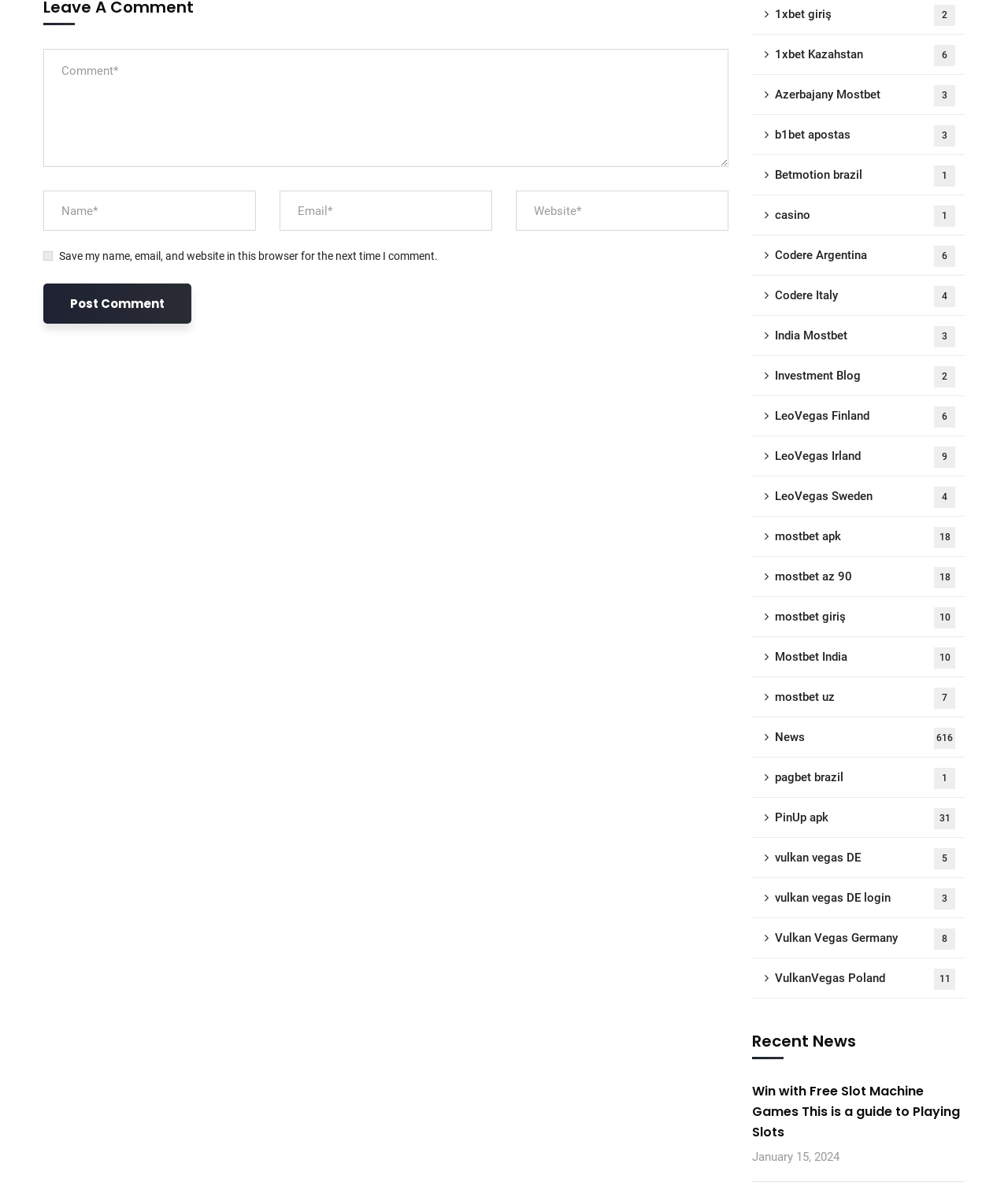Pinpoint the bounding box coordinates of the area that should be clicked to complete the following instruction: "Enter a comment". The coordinates must be given as four float numbers between 0 and 1, i.e., [left, top, right, bottom].

[0.043, 0.041, 0.723, 0.141]